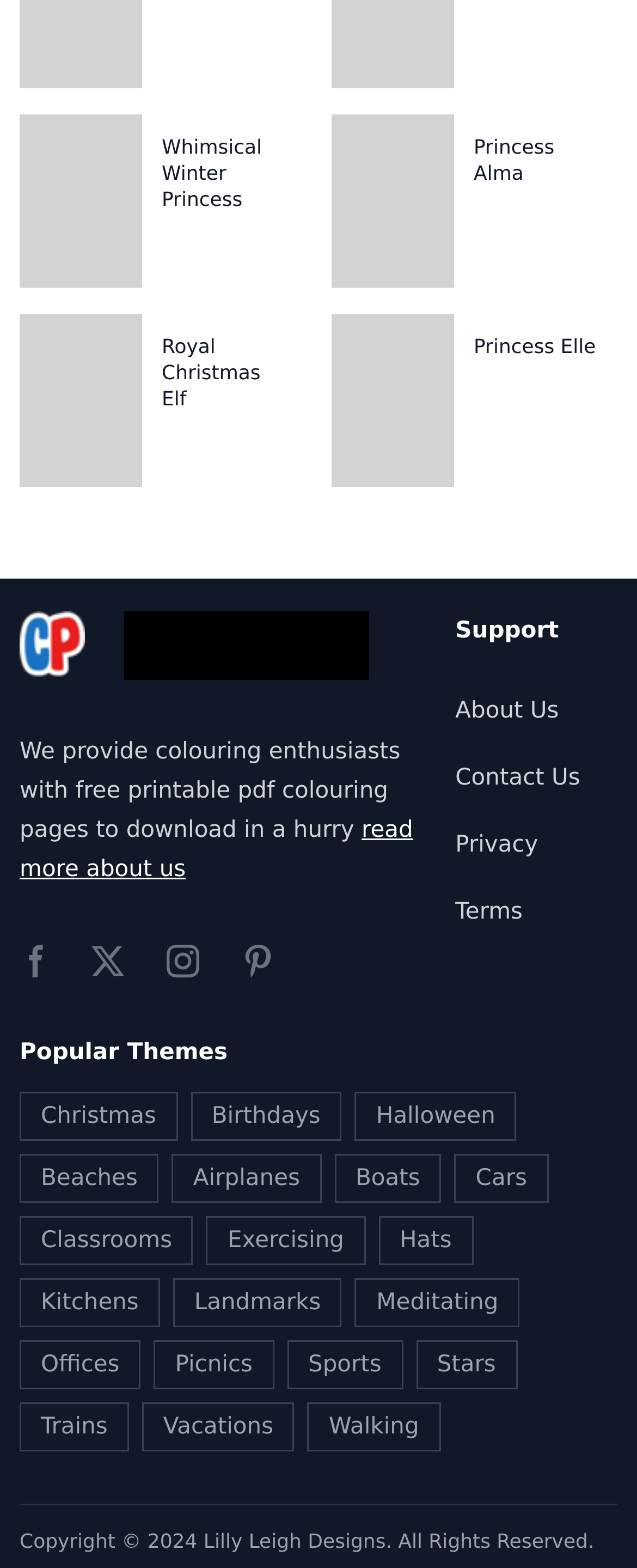Determine the bounding box coordinates for the clickable element required to fulfill the instruction: "Visit the 'Asiatic lion' page". Provide the coordinates as four float numbers between 0 and 1, i.e., [left, top, right, bottom].

None